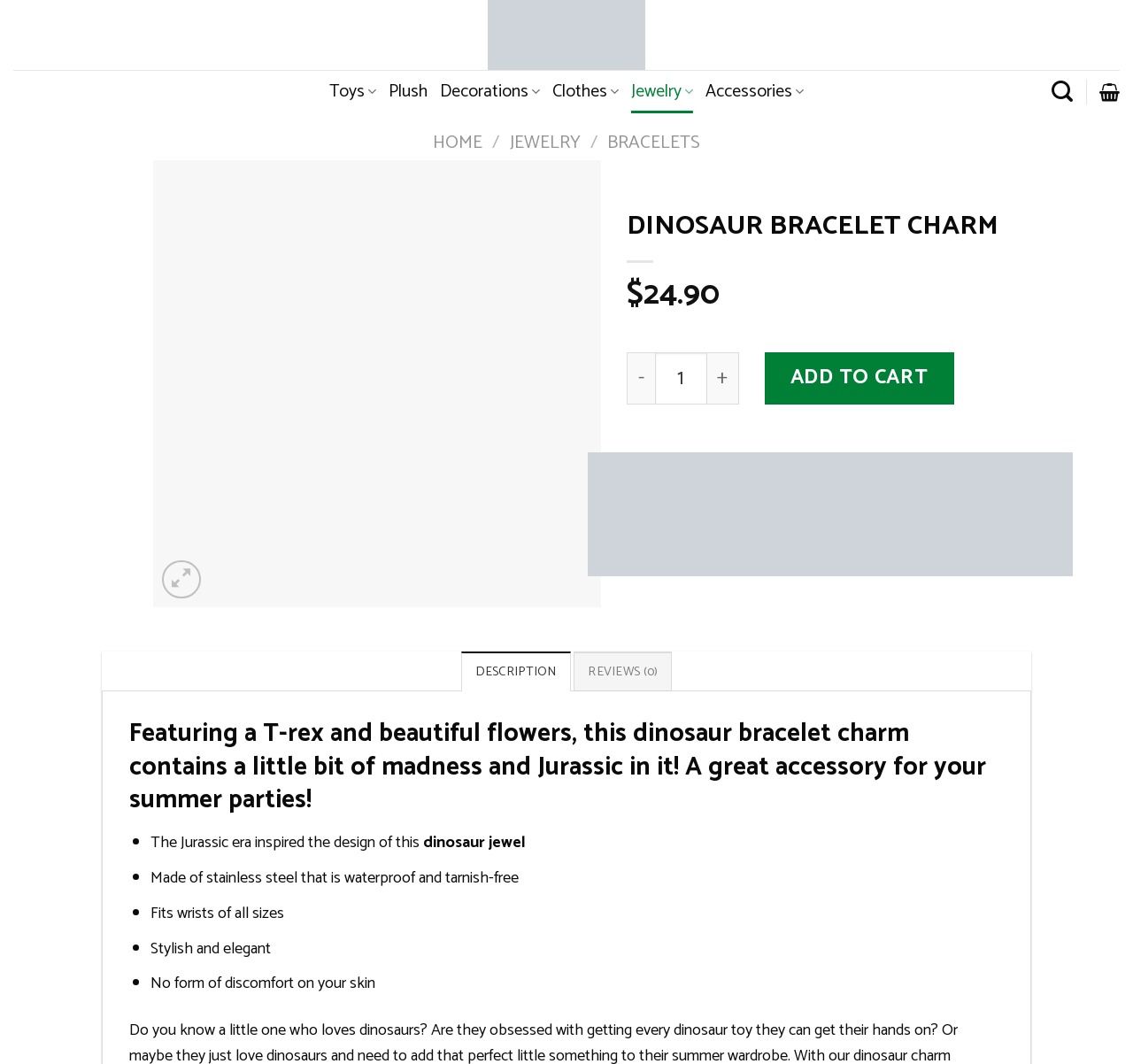Respond to the question below with a concise word or phrase:
What is the purpose of the dinosaur bracelet charm?

Summer parties